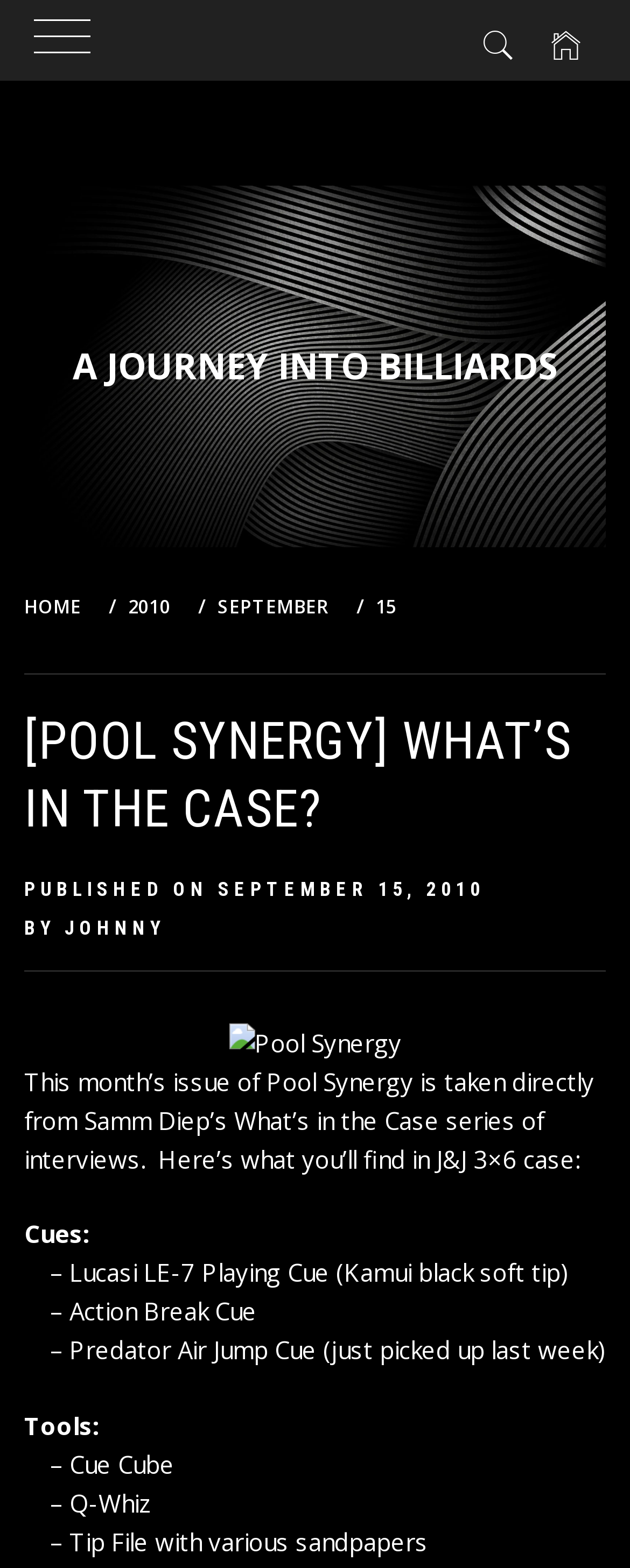Determine the bounding box coordinates for the UI element matching this description: "15".

[0.566, 0.378, 0.648, 0.394]